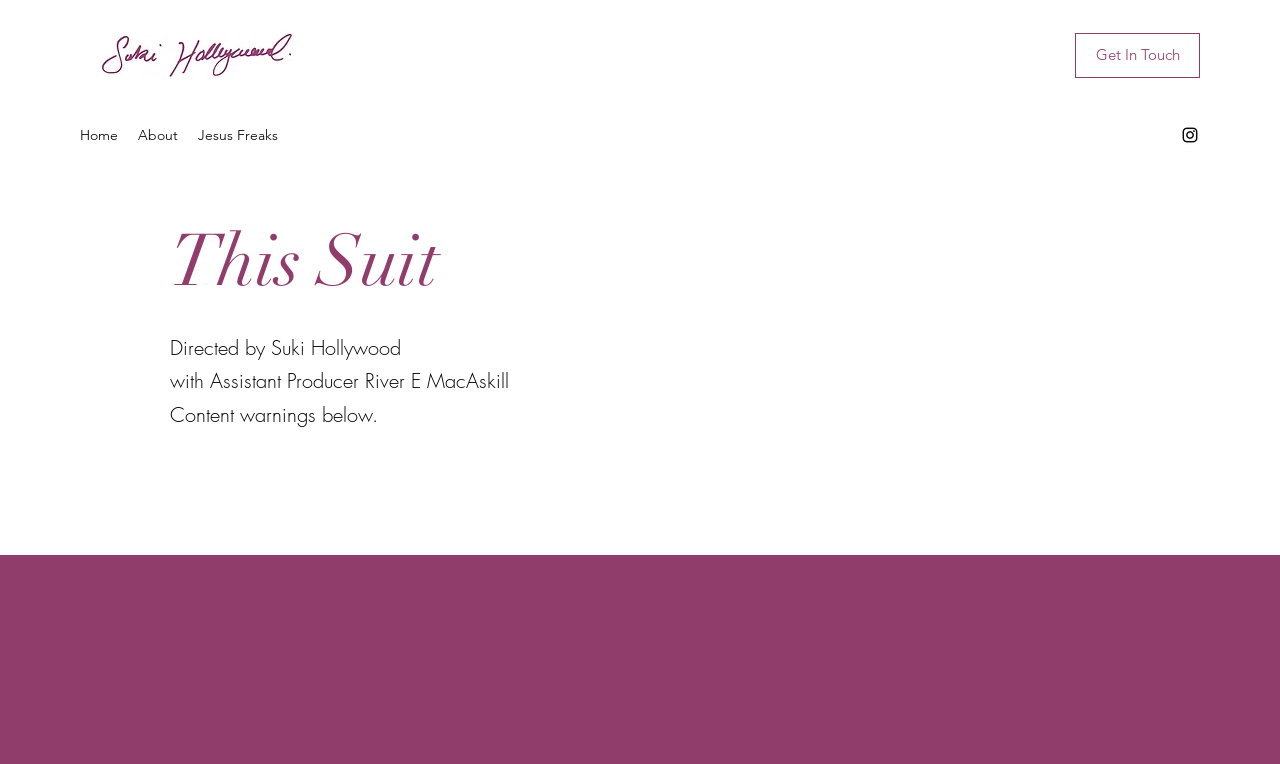Please find the bounding box coordinates in the format (top-left x, top-left y, bottom-right x, bottom-right y) for the given element description. Ensure the coordinates are floating point numbers between 0 and 1. Description: Jesus Freaks

[0.147, 0.157, 0.225, 0.196]